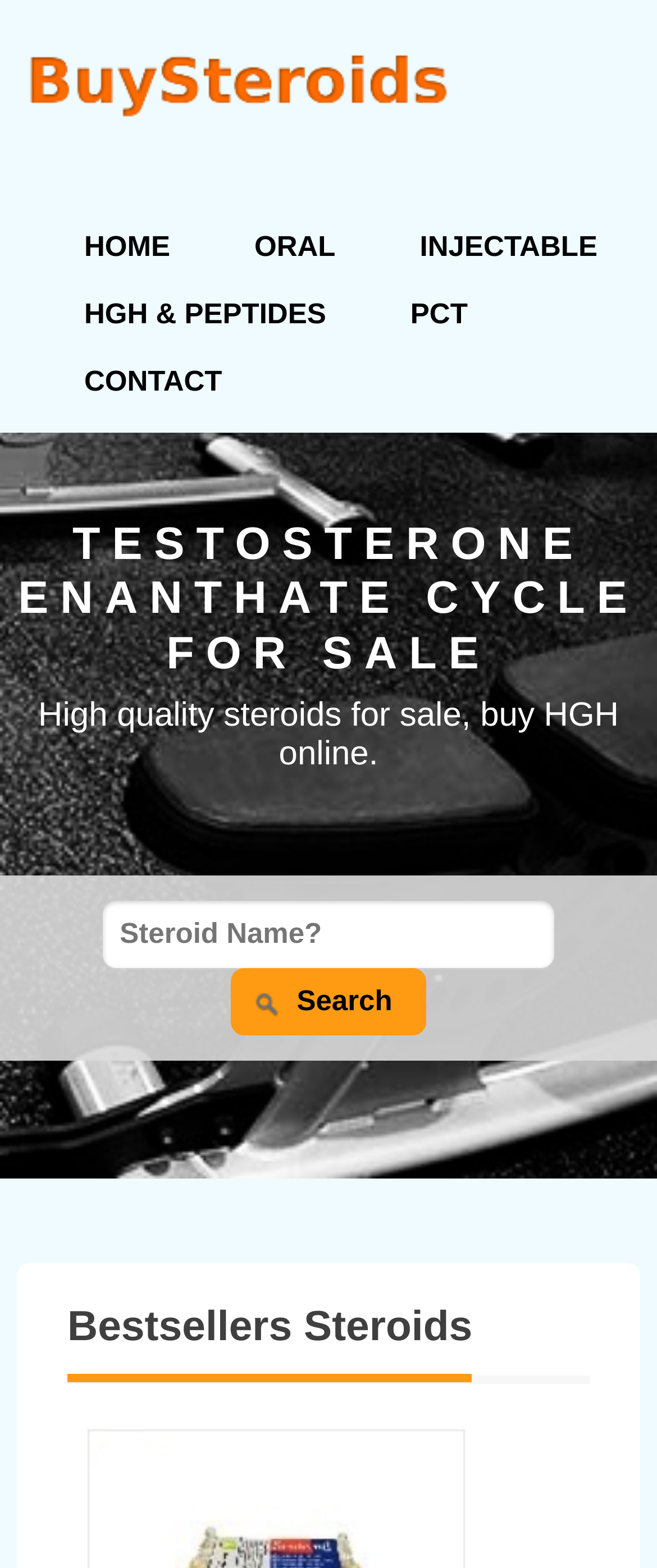Please identify the bounding box coordinates of the element's region that should be clicked to execute the following instruction: "View Bestsellers". The bounding box coordinates must be four float numbers between 0 and 1, i.e., [left, top, right, bottom].

[0.128, 0.909, 0.71, 0.928]